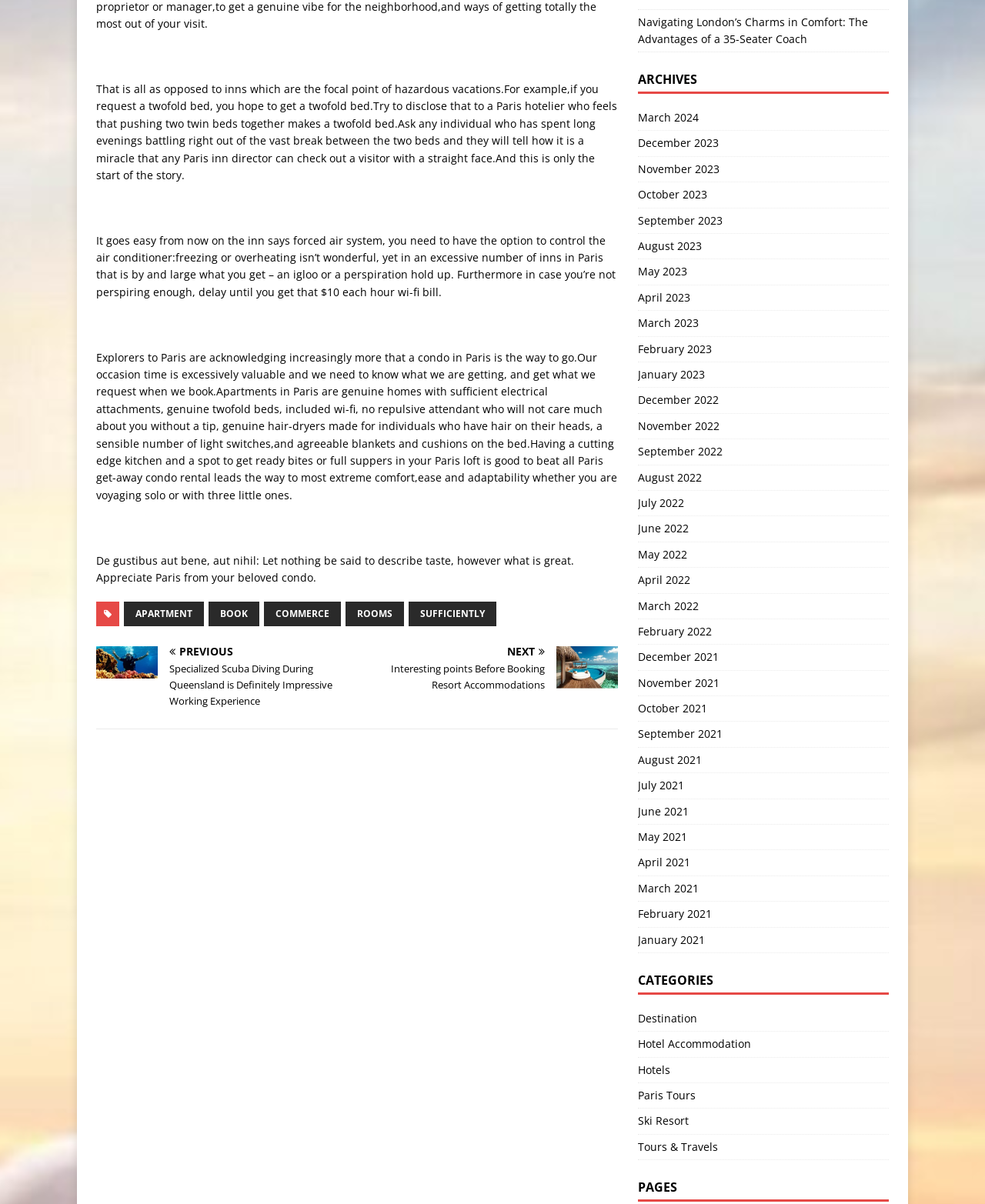Can you give a comprehensive explanation to the question given the content of the image?
What is the purpose of the links at the top of the page?

The links at the top of the page, including 'APARTMENT', 'BOOK', 'COMMERCE', 'ROOMS', and 'SUFFICIENTLY', appear to be navigation links that allow users to access different sections of the website or perform specific actions related to booking an apartment.